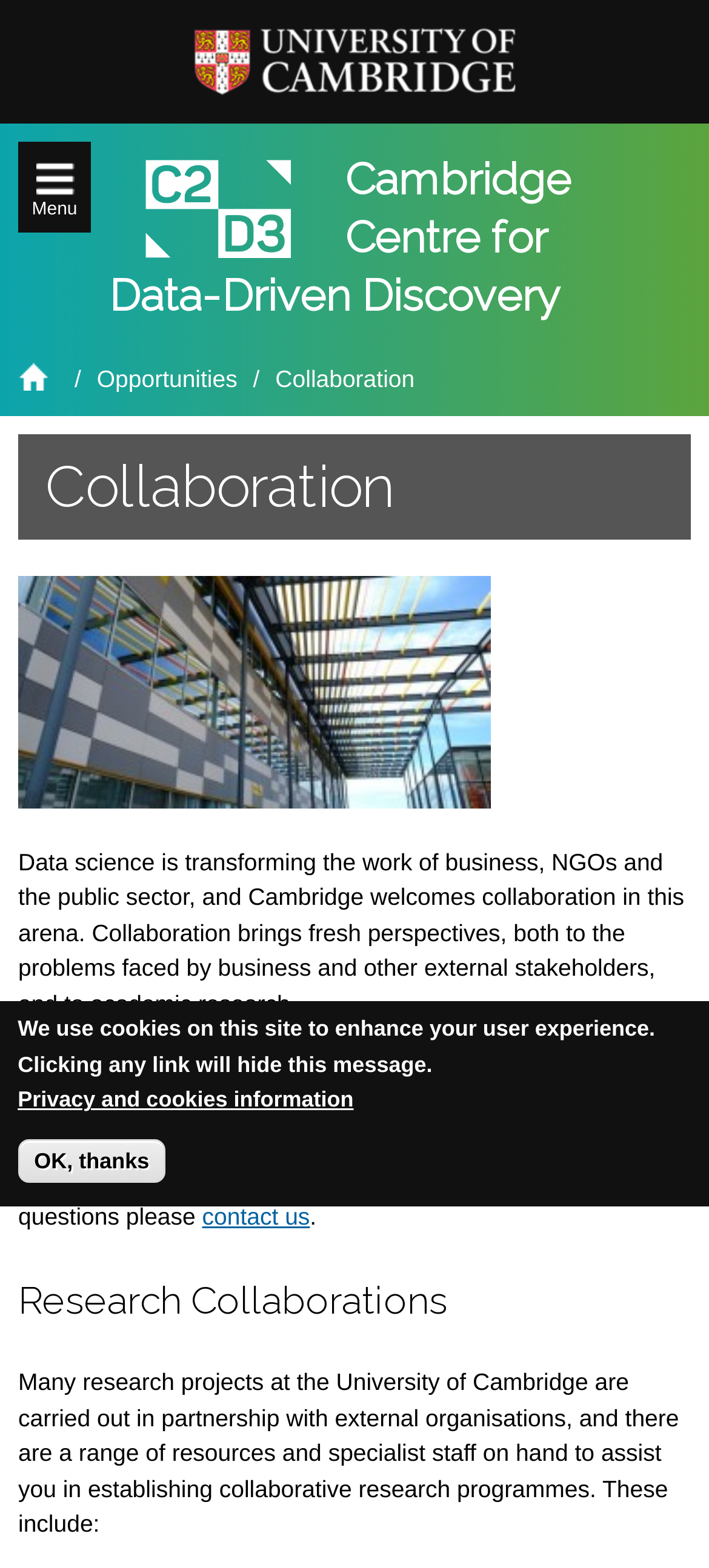Describe all the key features and sections of the webpage thoroughly.

The webpage is about collaboration opportunities at the Cambridge Centre for Data-Driven Discovery. At the top, there is a link to skip to the main content, followed by a link to the University of Cambridge, which includes an image of the university's logo. Next to it, there is a link to the Cambridge Centre for Data-Driven Discovery, which also includes an image.

Below these links, there is a menu section with a "Menu" label, followed by links to "Home", "Opportunities", and "Collaboration". The "Collaboration" link is highlighted, indicating that it is the current page.

The main content of the page is divided into sections. The first section has a heading "Collaboration" and includes an image of The Hauser Forum. Below the image, there is a paragraph of text explaining the importance of collaboration in data science and the opportunities for external organizations to work with the University of Cambridge.

The next section has a heading "Research Collaborations" and provides information on the resources available to establish collaborative research programs with the university. There are also links to contact the university for more information.

At the bottom of the page, there is a notification about the use of cookies on the site, with buttons to learn more about privacy and cookies or to dismiss the message.